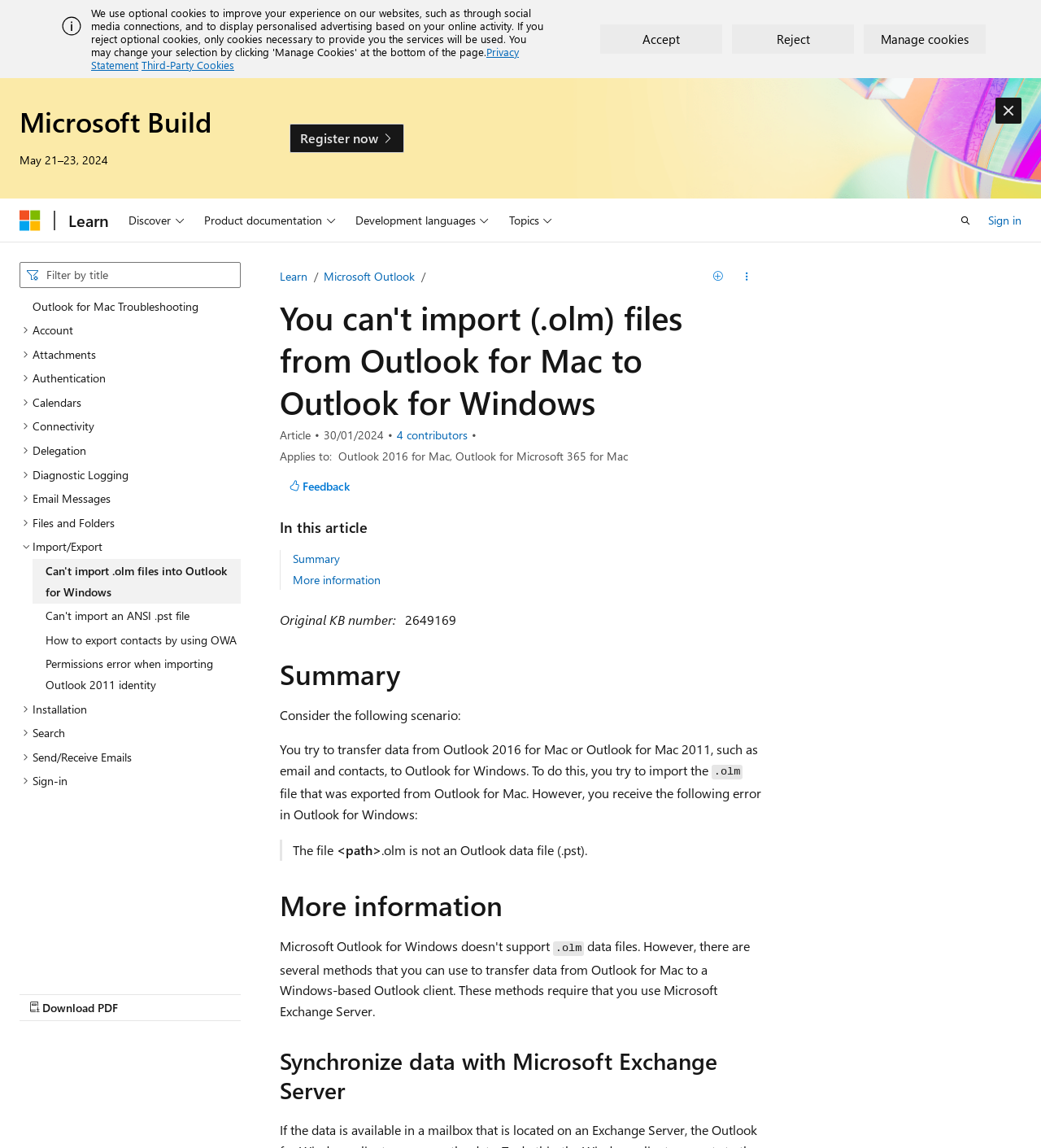Locate the bounding box coordinates of the element that should be clicked to fulfill the instruction: "Read Amber Chrisp's story".

None